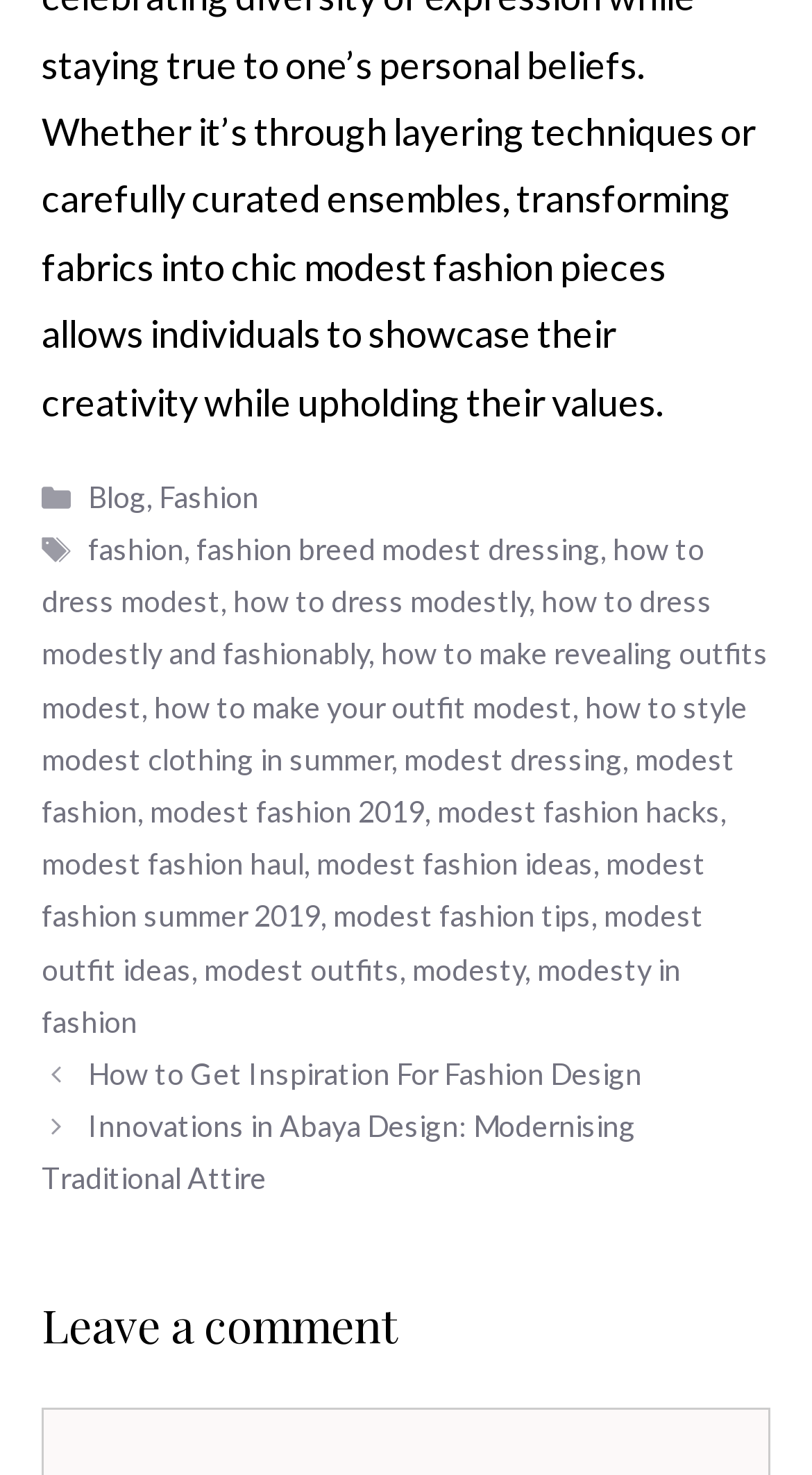Reply to the question with a brief word or phrase: What is the category of the blog?

Fashion